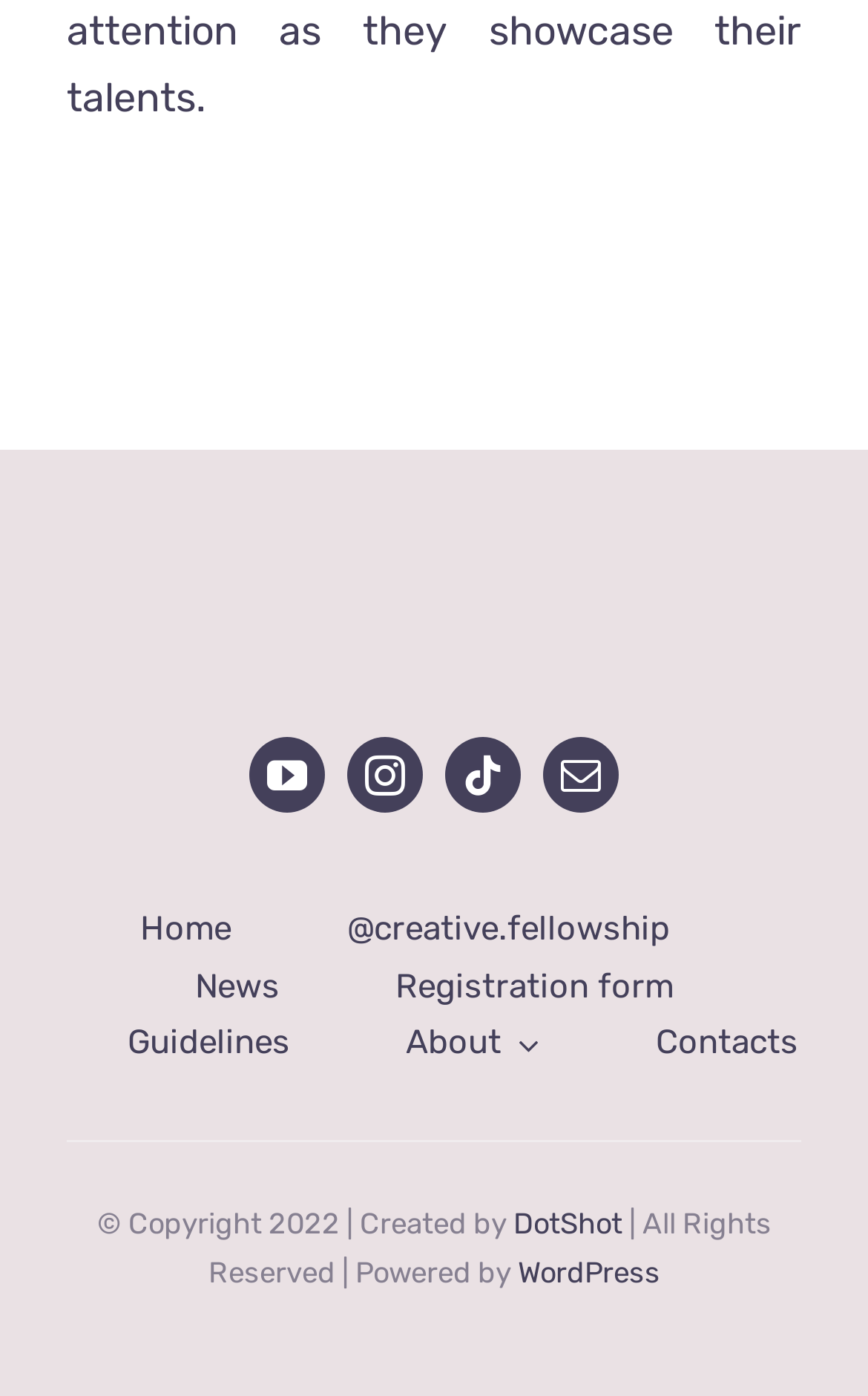What is the name of the website creator?
Relying on the image, give a concise answer in one word or a brief phrase.

DotShot